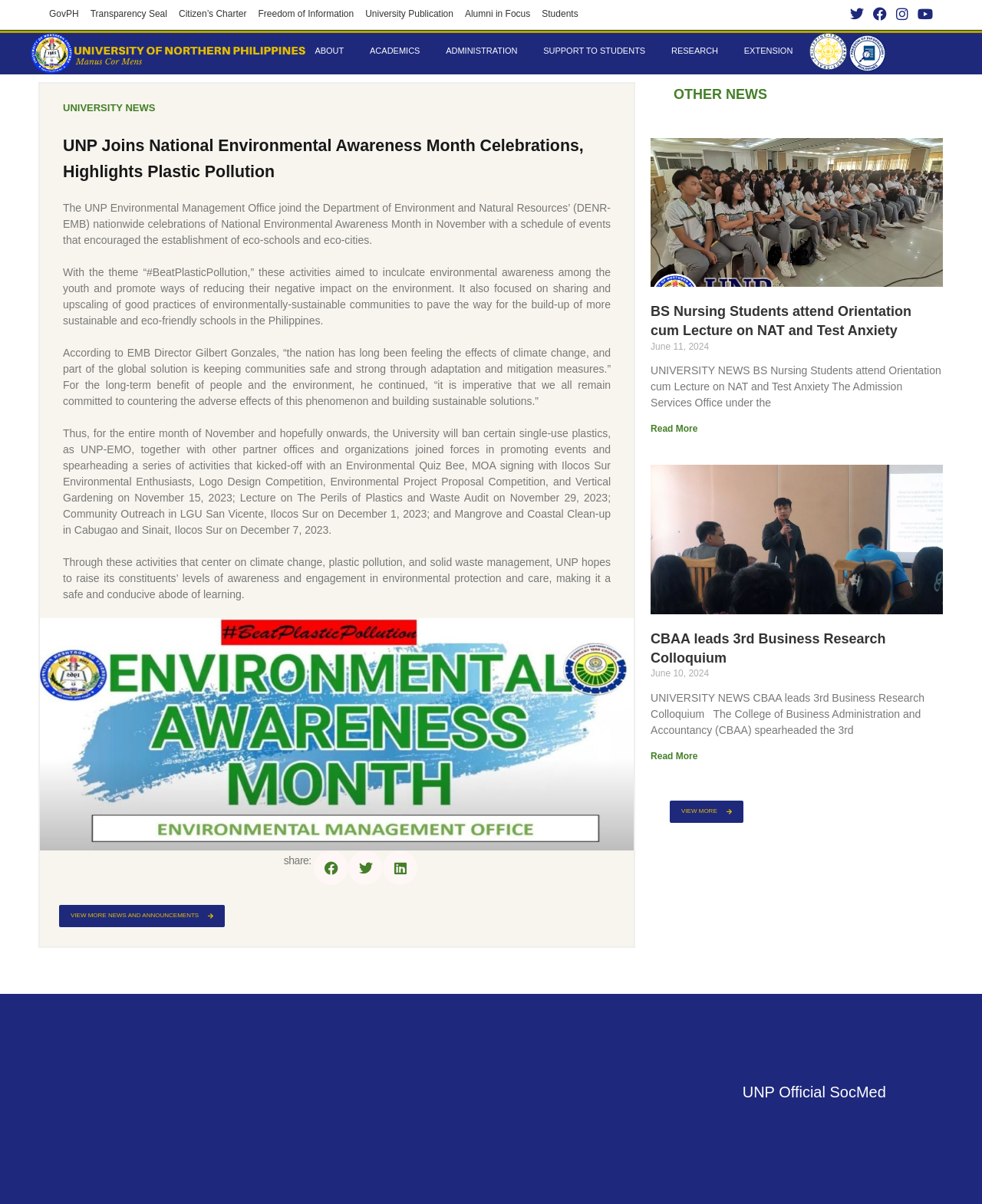Can you specify the bounding box coordinates of the area that needs to be clicked to fulfill the following instruction: "View more"?

[0.682, 0.665, 0.757, 0.683]